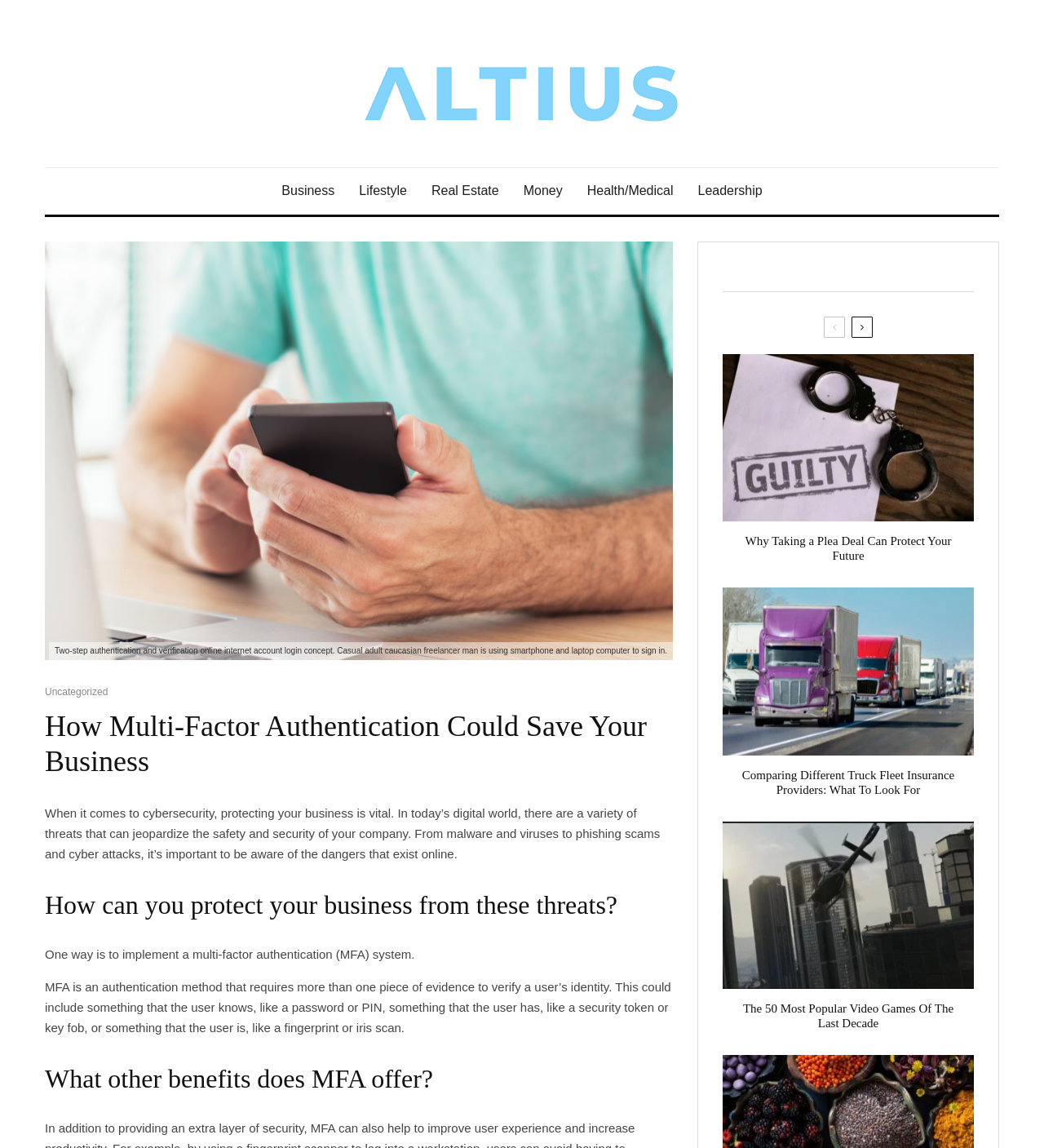Based on the description "Uncategorized", find the bounding box of the specified UI element.

[0.043, 0.596, 0.103, 0.61]